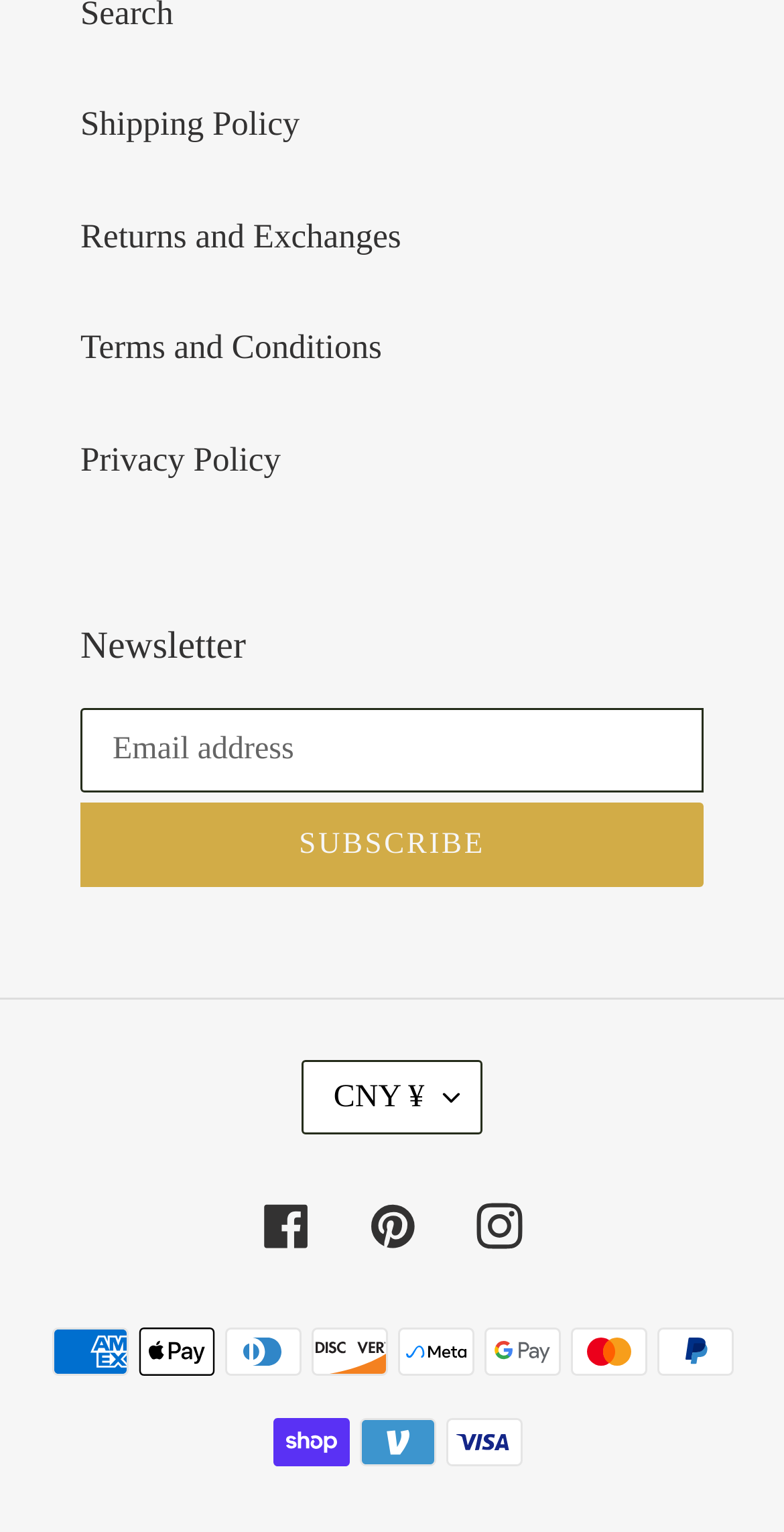Identify the bounding box coordinates for the UI element described as follows: "CNY ¥". Ensure the coordinates are four float numbers between 0 and 1, formatted as [left, top, right, bottom].

[0.384, 0.692, 0.616, 0.74]